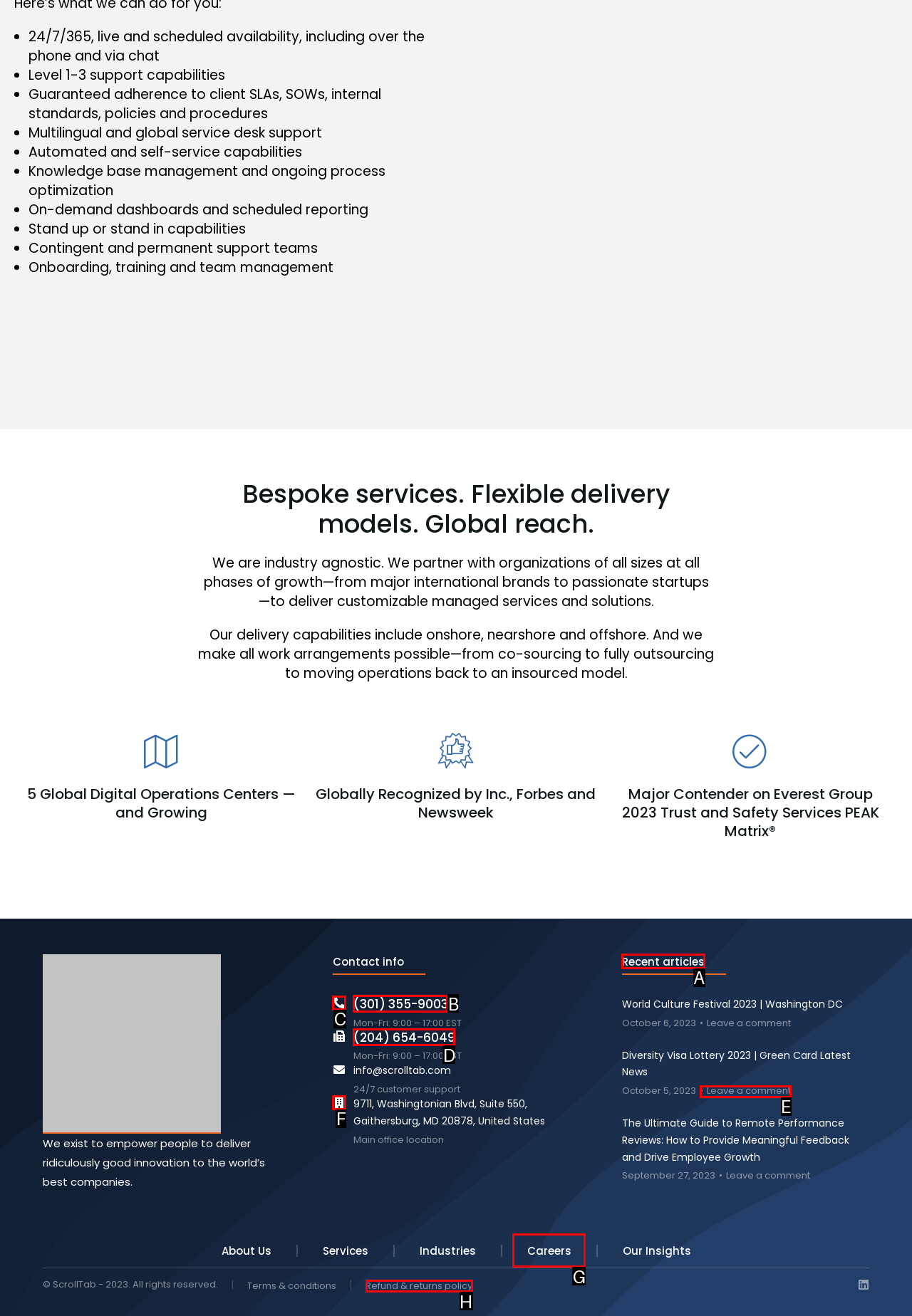Please identify the correct UI element to click for the task: Check recent articles Respond with the letter of the appropriate option.

A